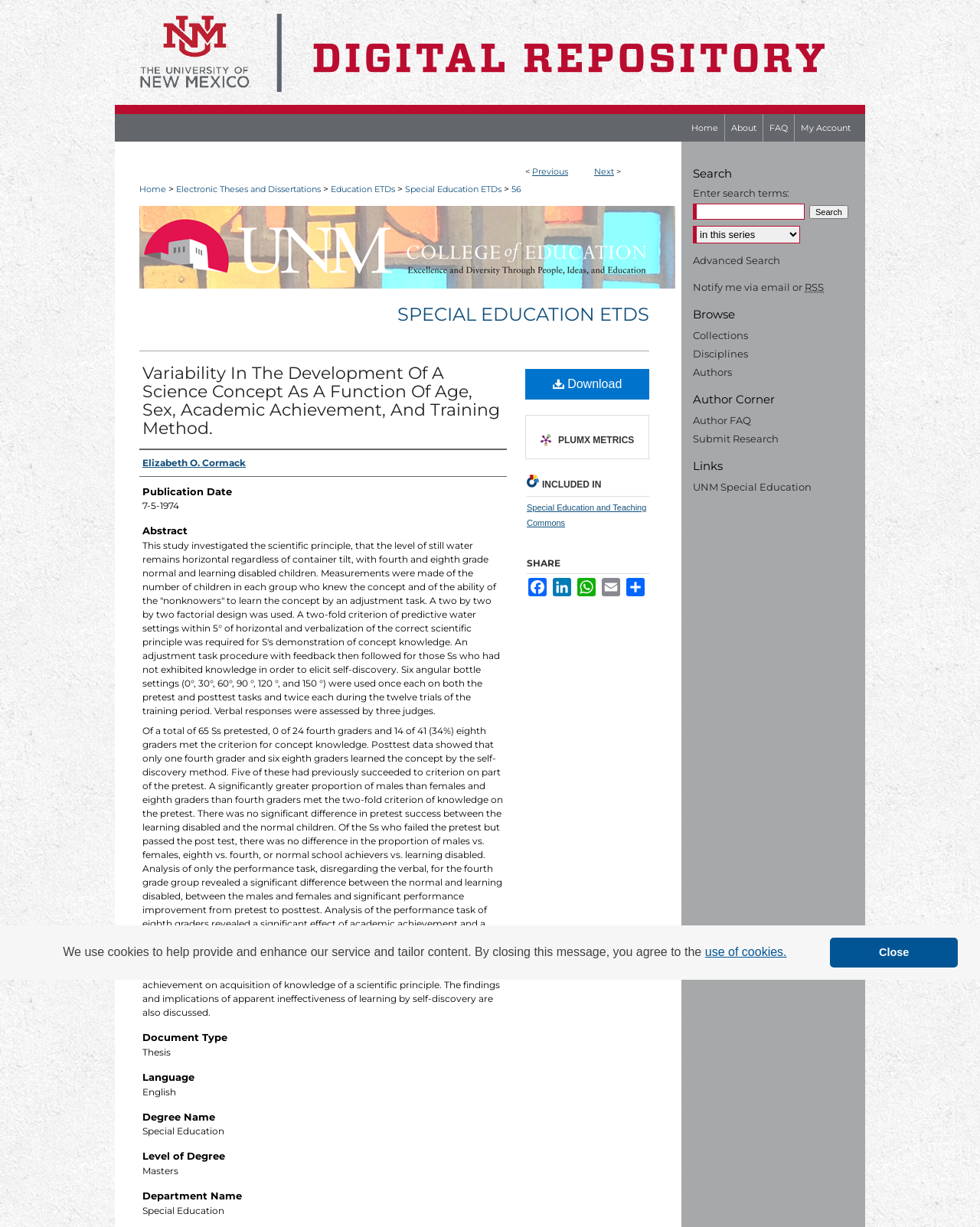What is the title of the thesis?
Relying on the image, give a concise answer in one word or a brief phrase.

Variability In The Development Of A Science Concept